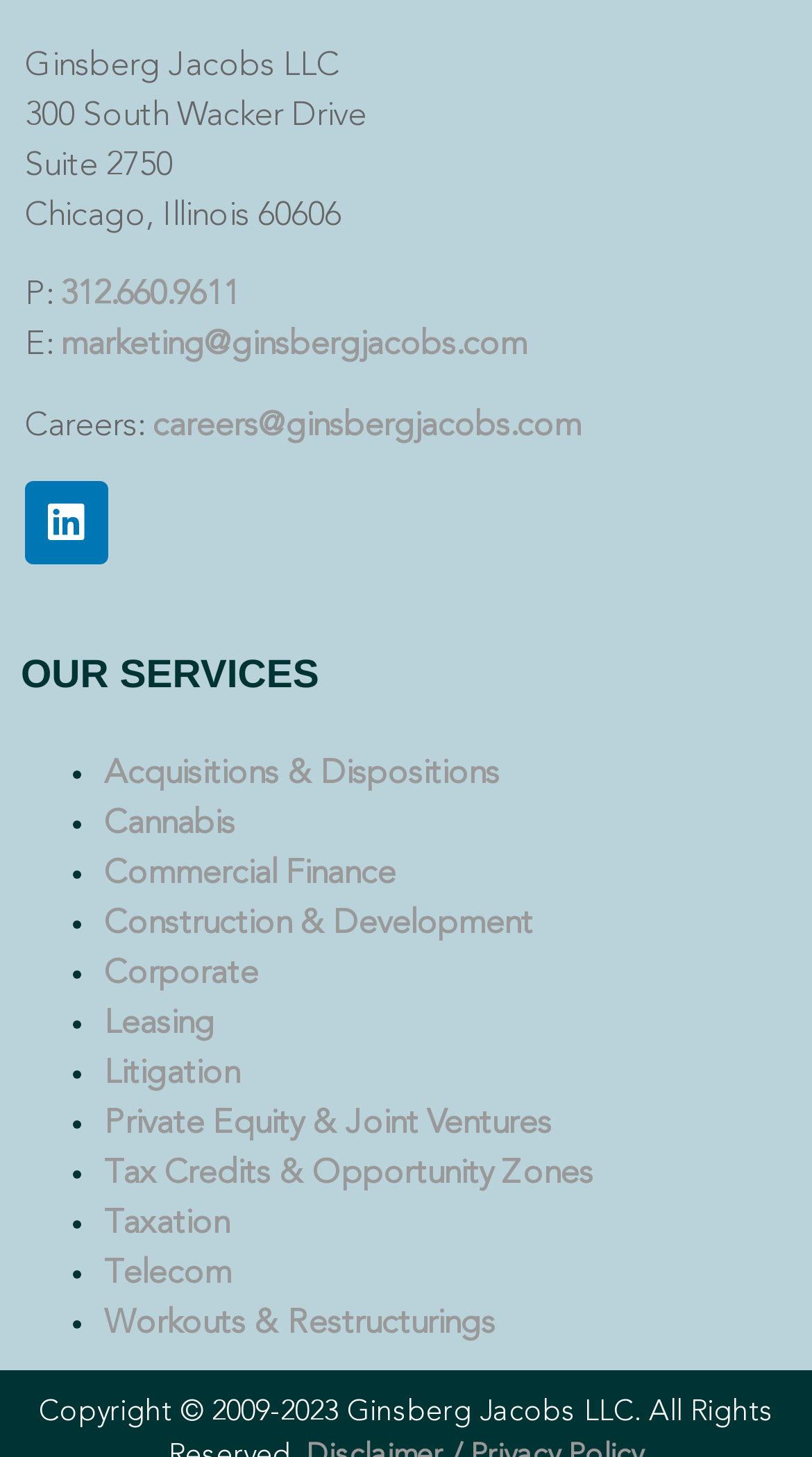Specify the bounding box coordinates of the element's region that should be clicked to achieve the following instruction: "Explore careers". The bounding box coordinates consist of four float numbers between 0 and 1, in the format [left, top, right, bottom].

[0.187, 0.281, 0.715, 0.304]